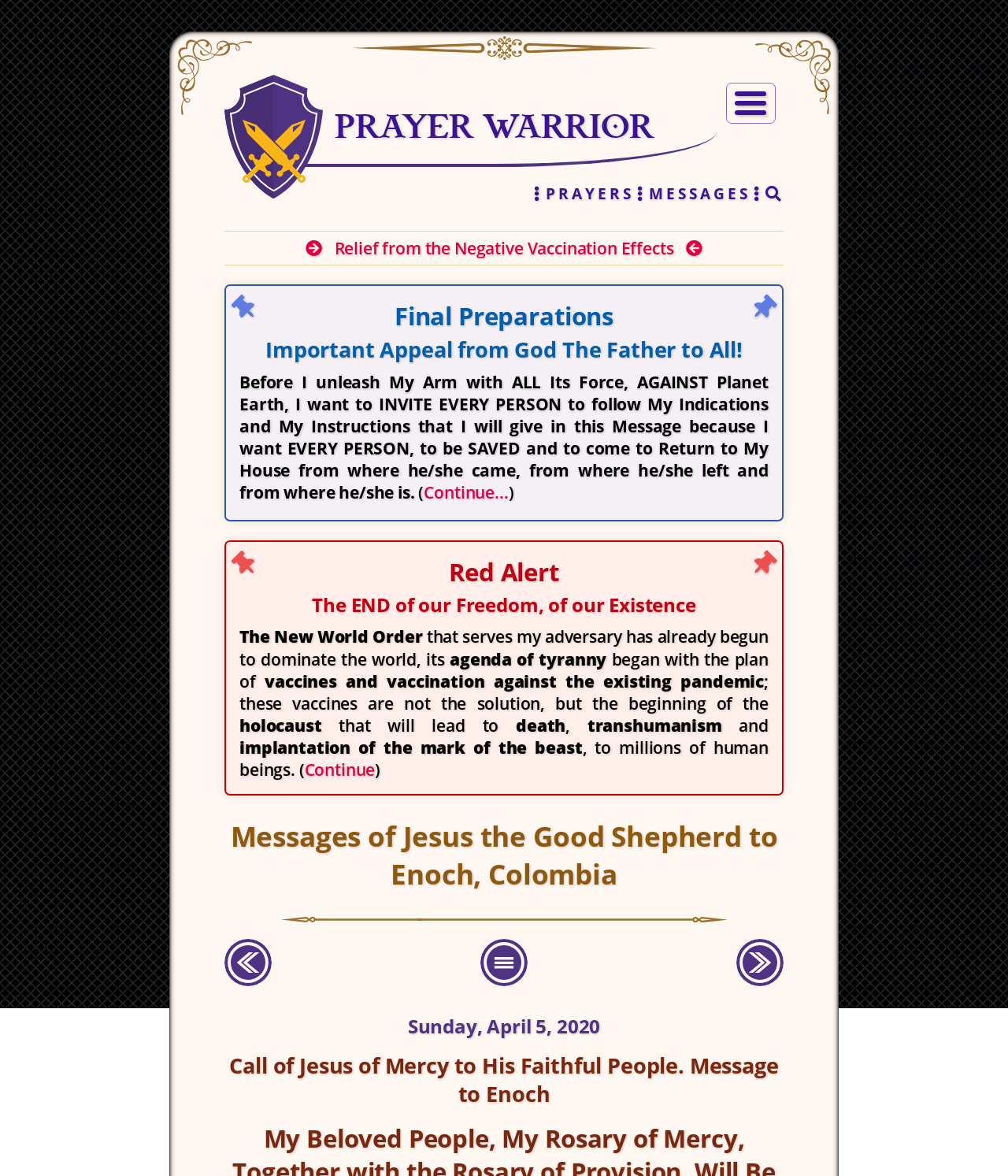How many links are there in the top section?
Please provide a single word or phrase based on the screenshot.

3